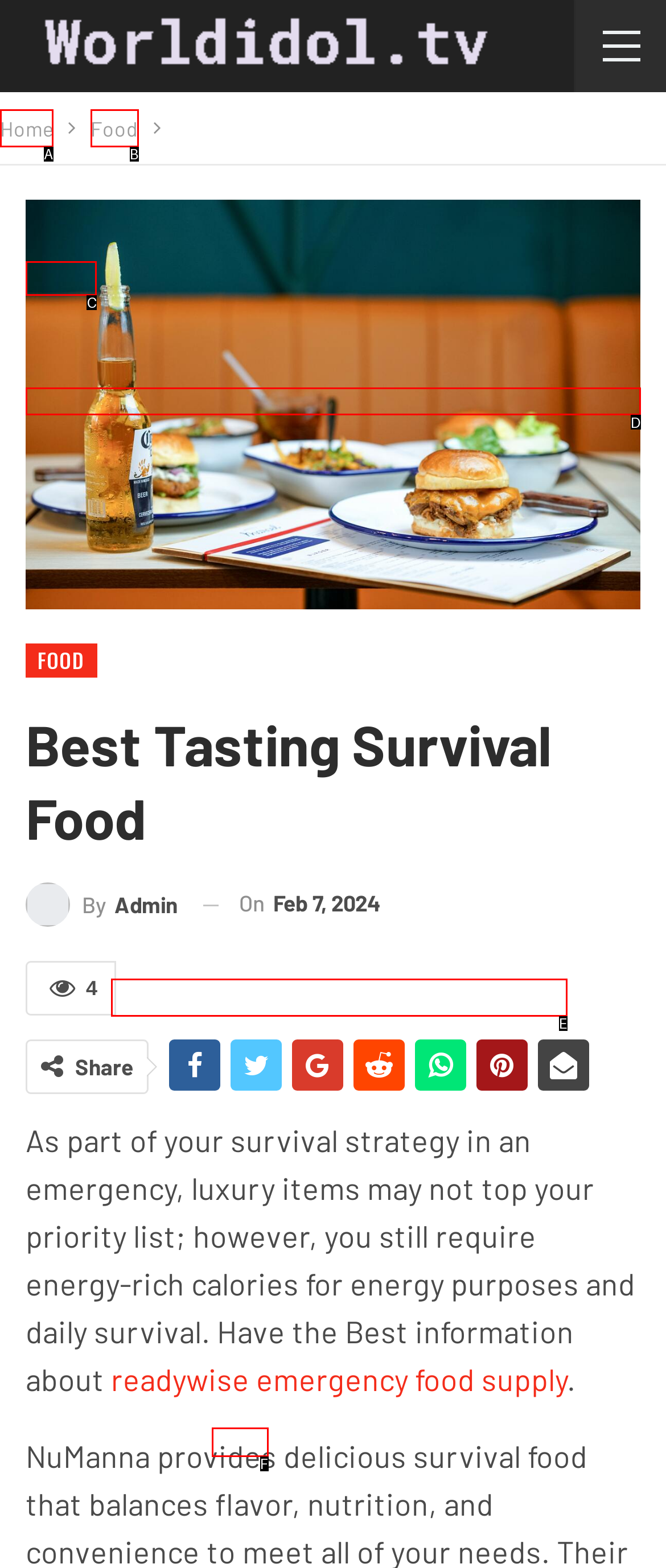Identify the HTML element that corresponds to the description: readywise emergency food supply
Provide the letter of the matching option from the given choices directly.

E